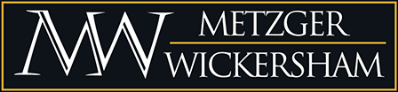Offer a comprehensive description of the image.

The image features the logo of "Metzger Wickersham," a law firm known for advocating for clients in personal injury and insurance claims. The design highlights the firm's initials, "MW," in an elegant and professional font, set against a dark background with a refined gold line accentuating the name. This logo symbolizes the firm's commitment to providing justice and legal support. Prominently integrated into the firm's branding, it reflects their dedication to helping clients navigate the complexities of legal matters following accidents or injuries.